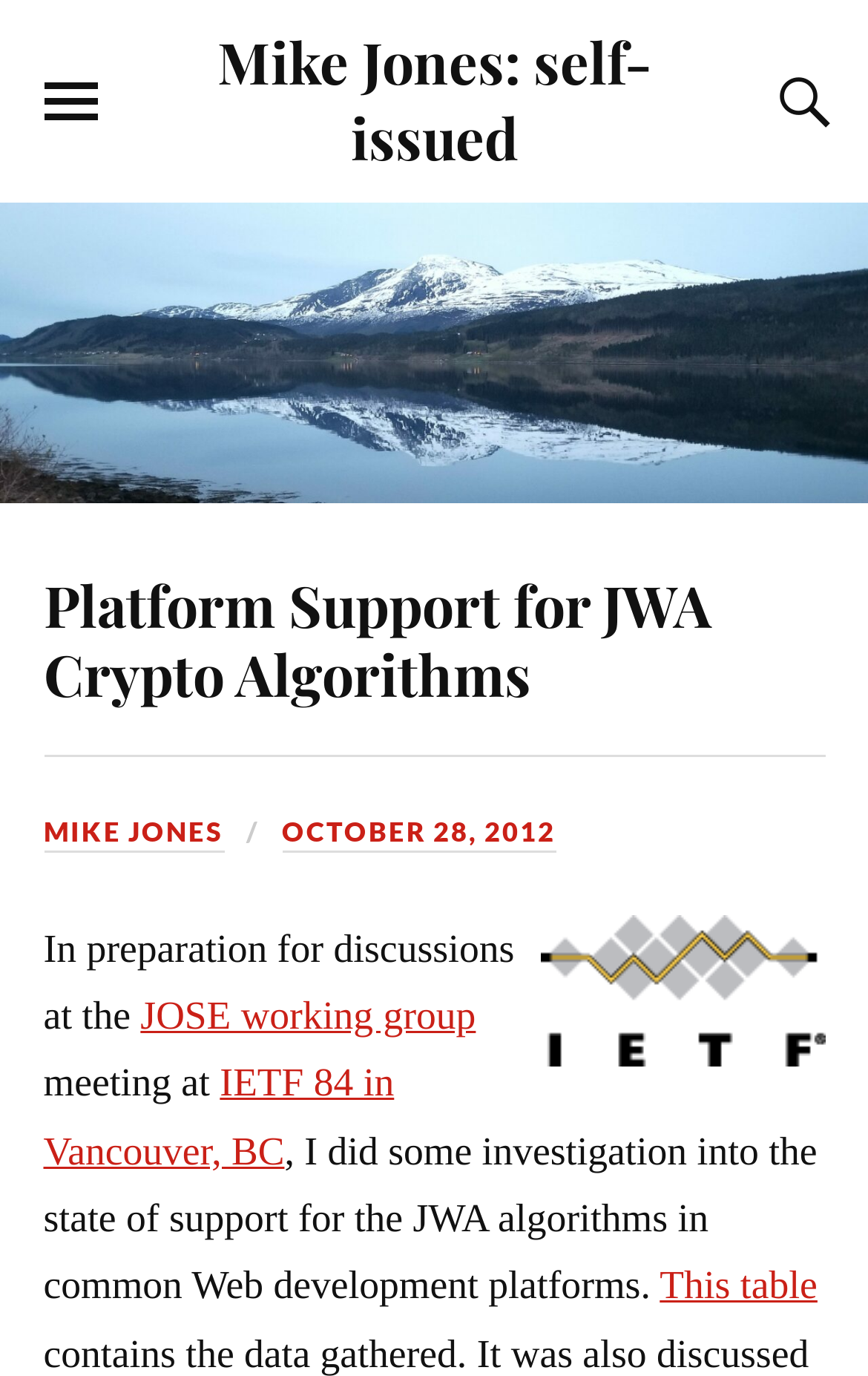Please identify the bounding box coordinates for the region that you need to click to follow this instruction: "visit the JOSE working group page".

[0.162, 0.722, 0.548, 0.754]